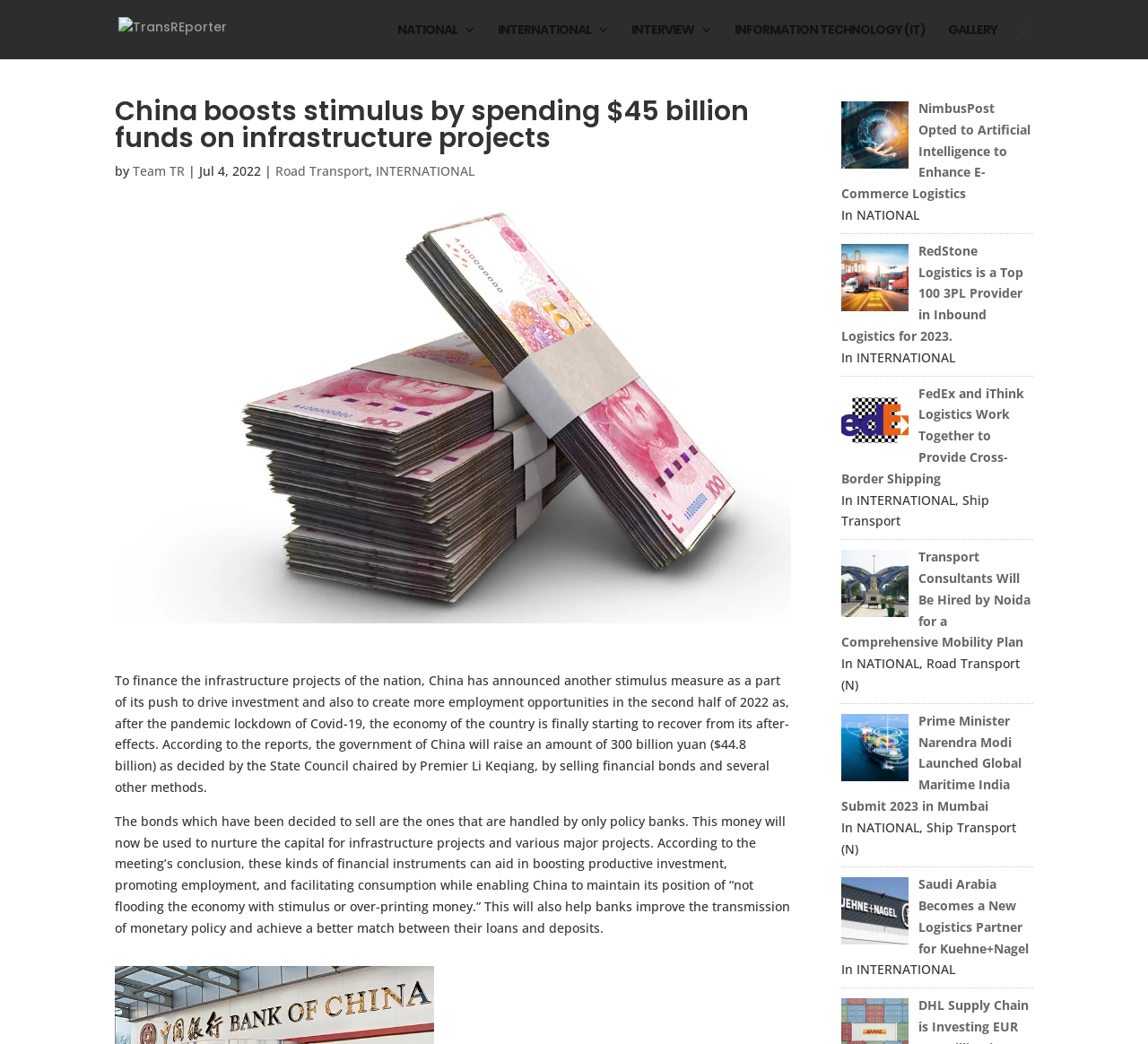Find the bounding box coordinates for the HTML element described in this sentence: "Graphene & 2D-Materials". Provide the coordinates as four float numbers between 0 and 1, in the format [left, top, right, bottom].

None